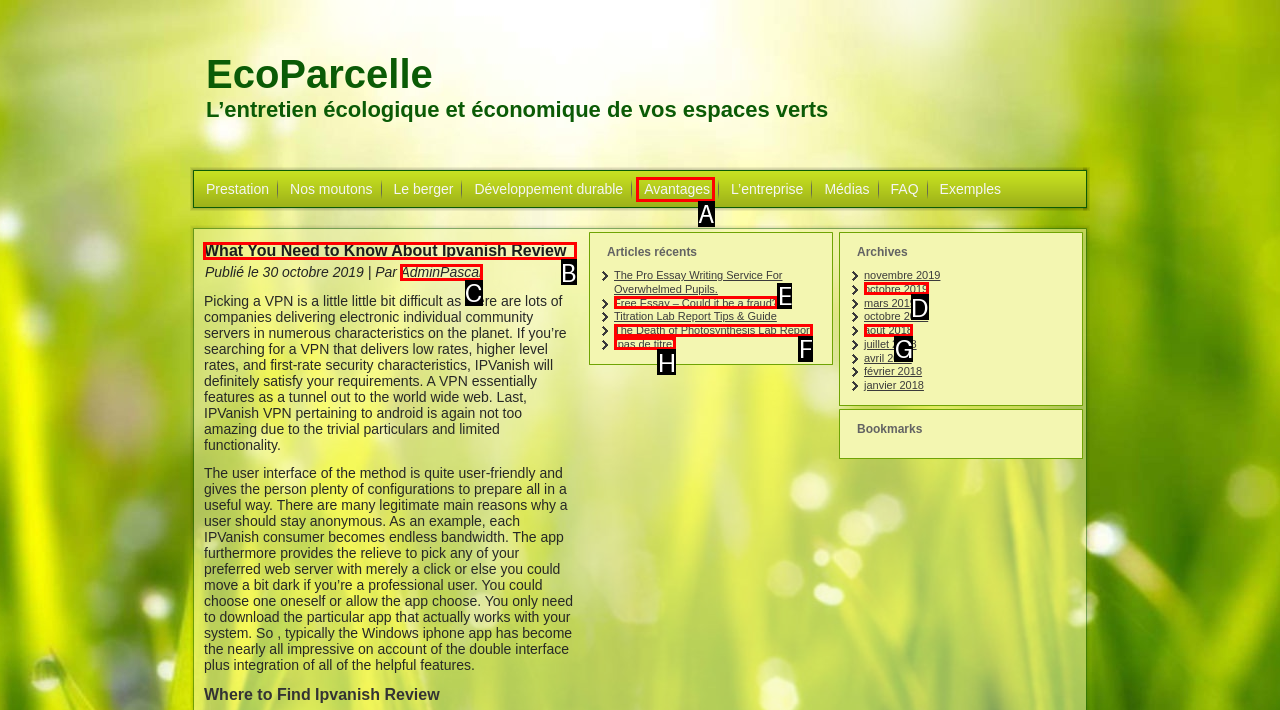What is the letter of the UI element you should click to Click on the 'What You Need to Know About Ipvanish Review' heading? Provide the letter directly.

B